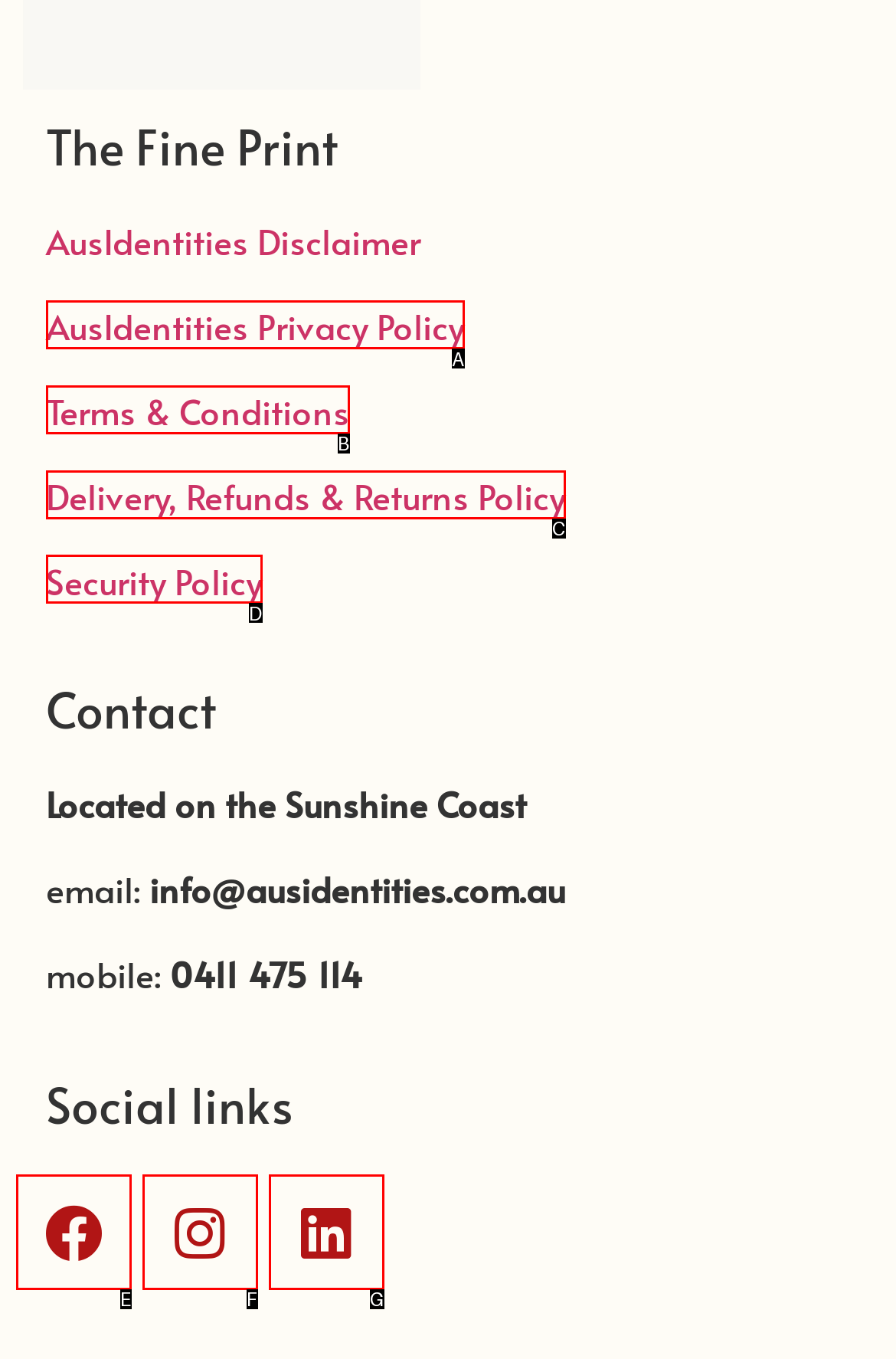Tell me the letter of the option that corresponds to the description: Delivery, Refunds & Returns Policy
Answer using the letter from the given choices directly.

C